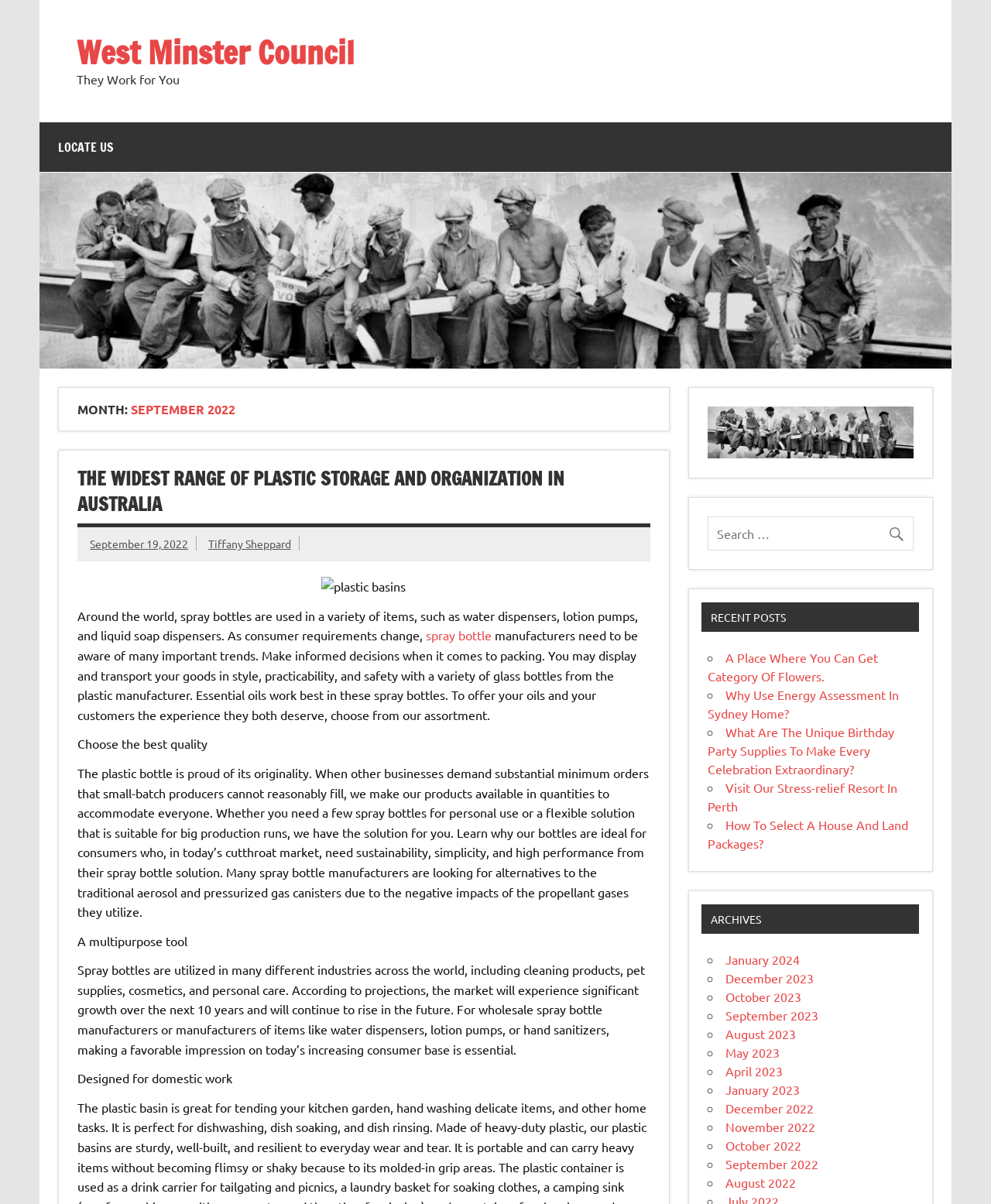What is the main heading of this webpage? Please extract and provide it.

MONTH: SEPTEMBER 2022